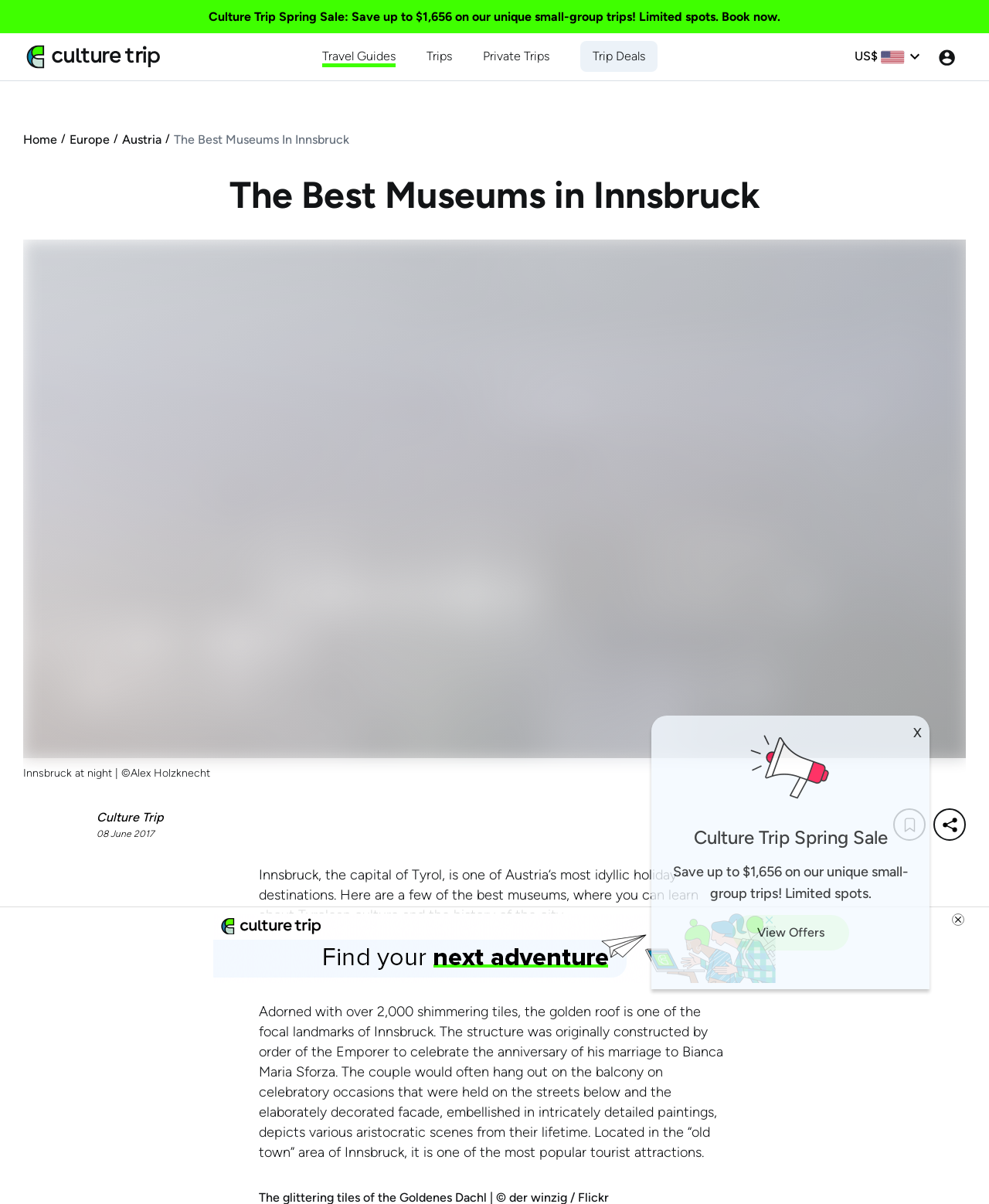How much can you save on Culture Trip's unique small-group trips?
Based on the image, answer the question in a detailed manner.

The answer can be found in the heading that says 'Save up to $1,656 on our unique small-group trips! Limited spots.'